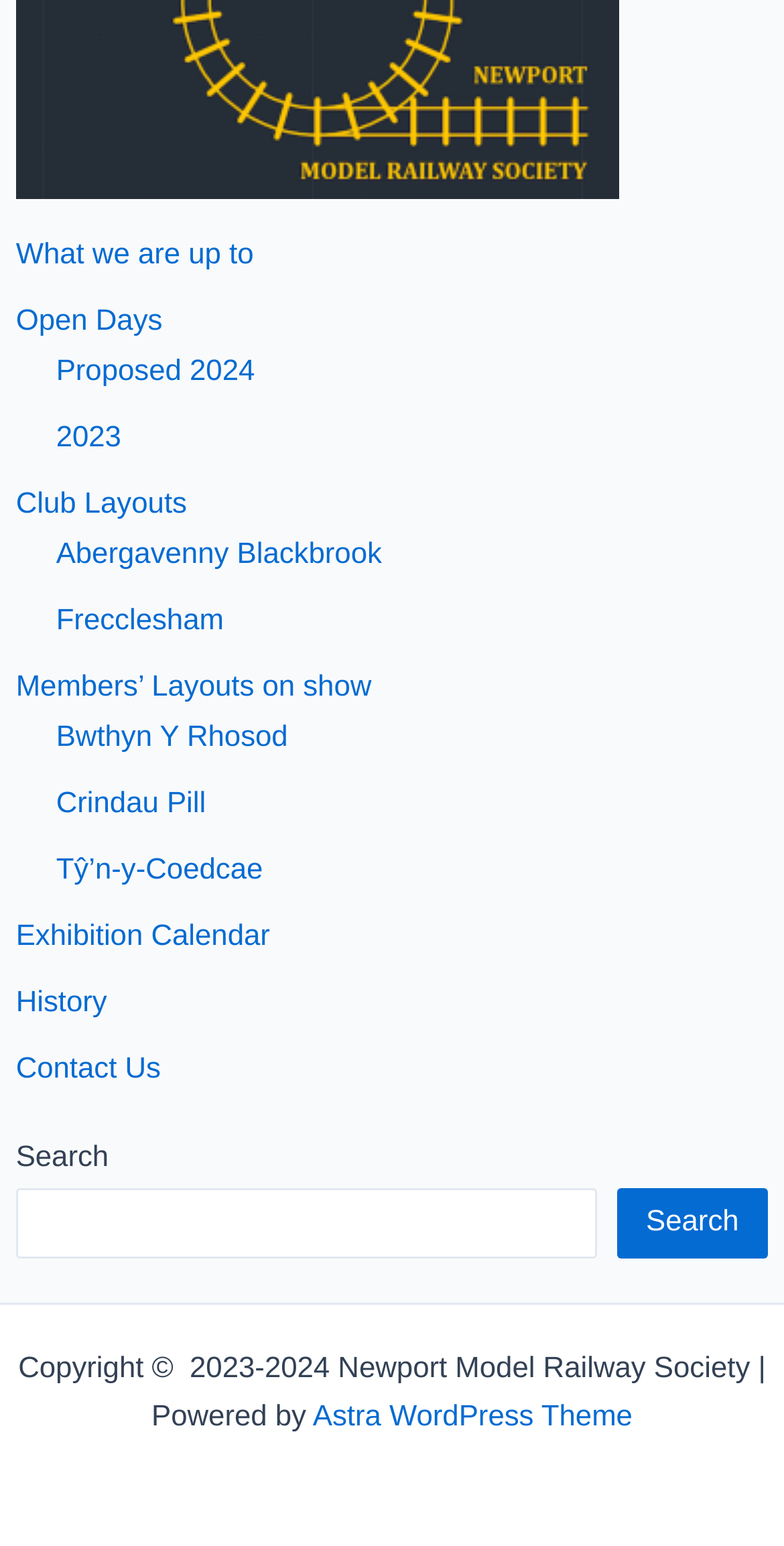Please identify the bounding box coordinates of the area I need to click to accomplish the following instruction: "Contact Us".

[0.02, 0.681, 0.205, 0.702]